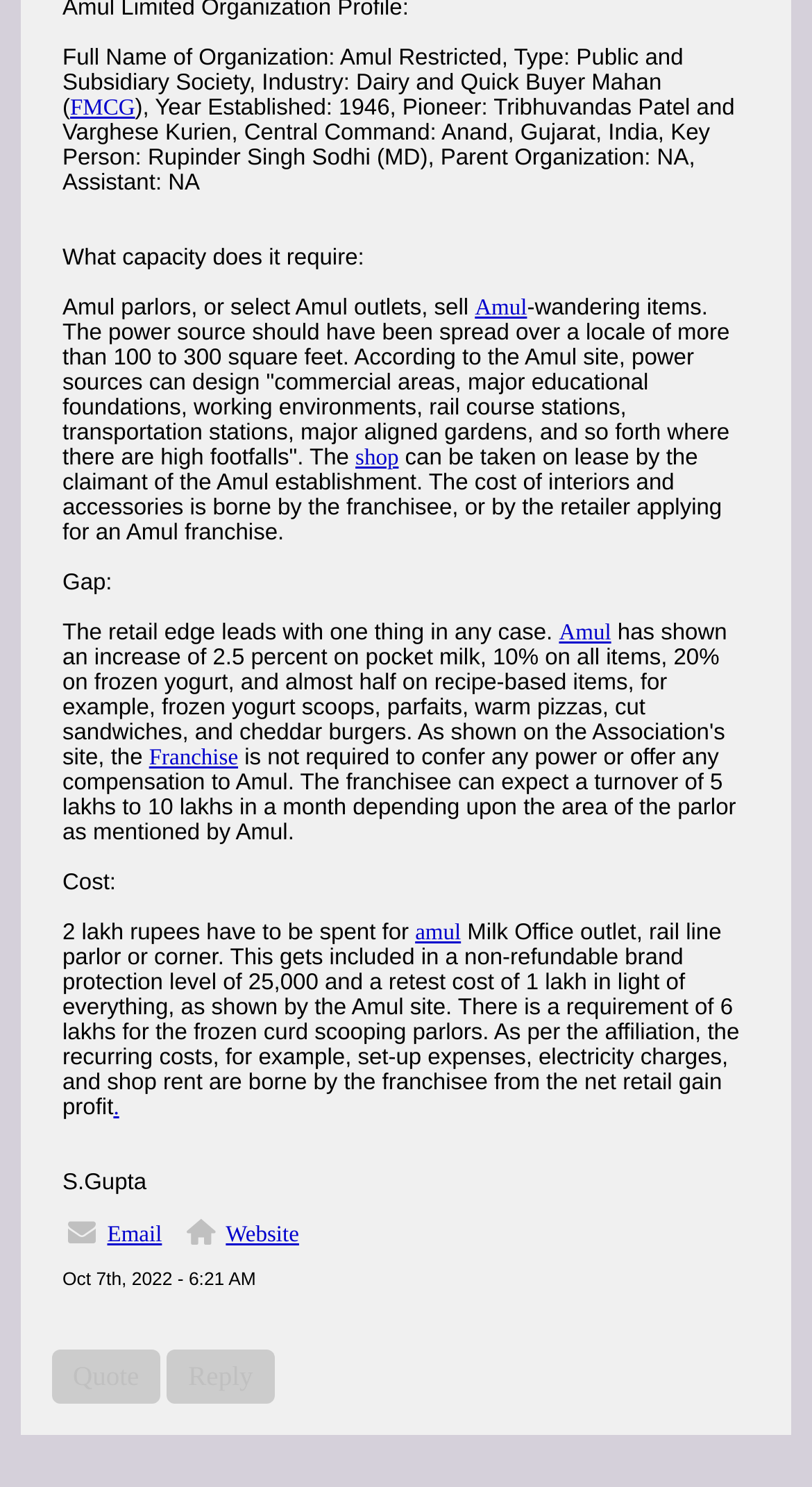Use one word or a short phrase to answer the question provided: 
What is the name of the organization?

Amul